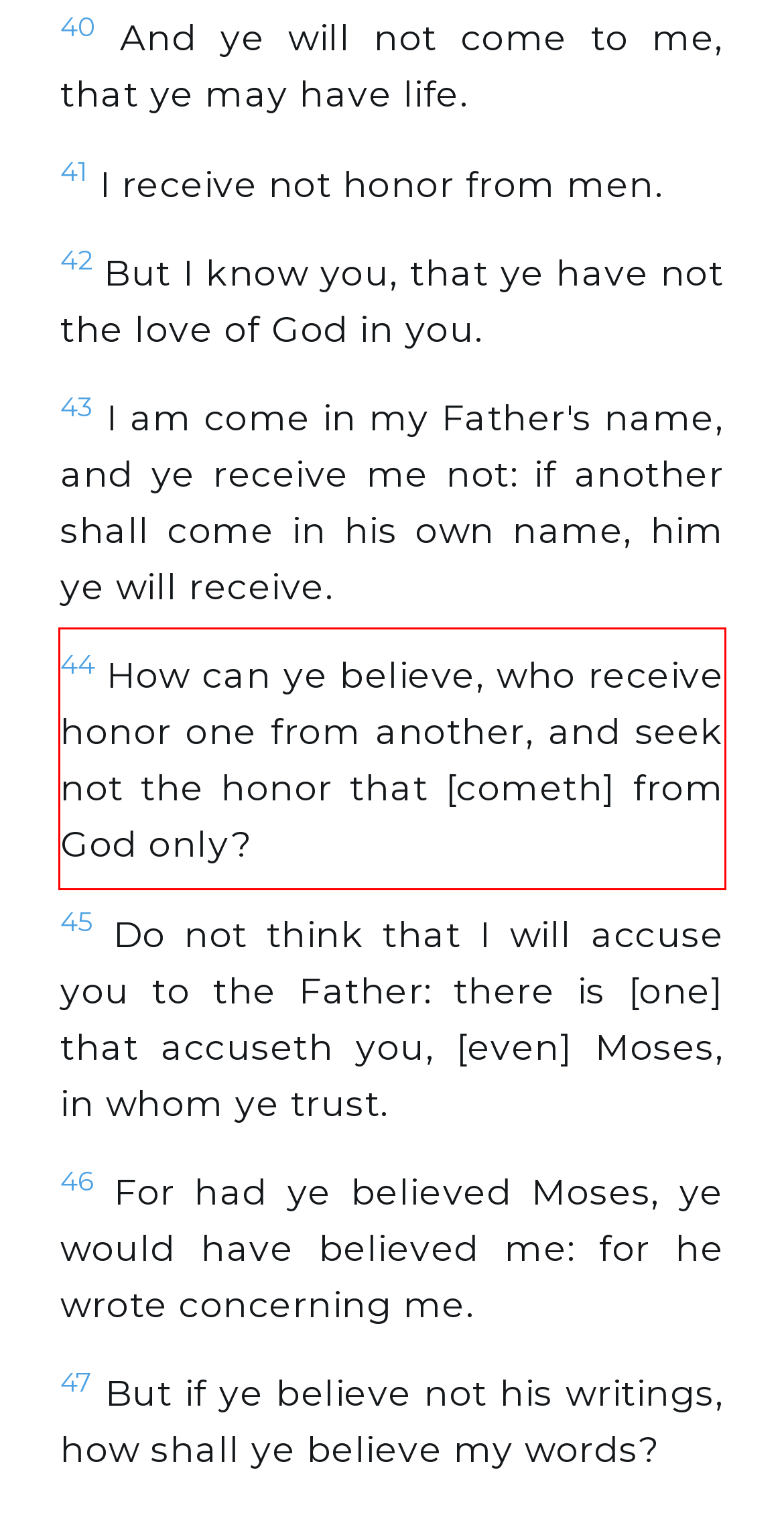You are given a screenshot showing a webpage with a red bounding box. Perform OCR to capture the text within the red bounding box.

44 How can ye believe, who receive honor one from another, and seek not the honor that [cometh] from God only?